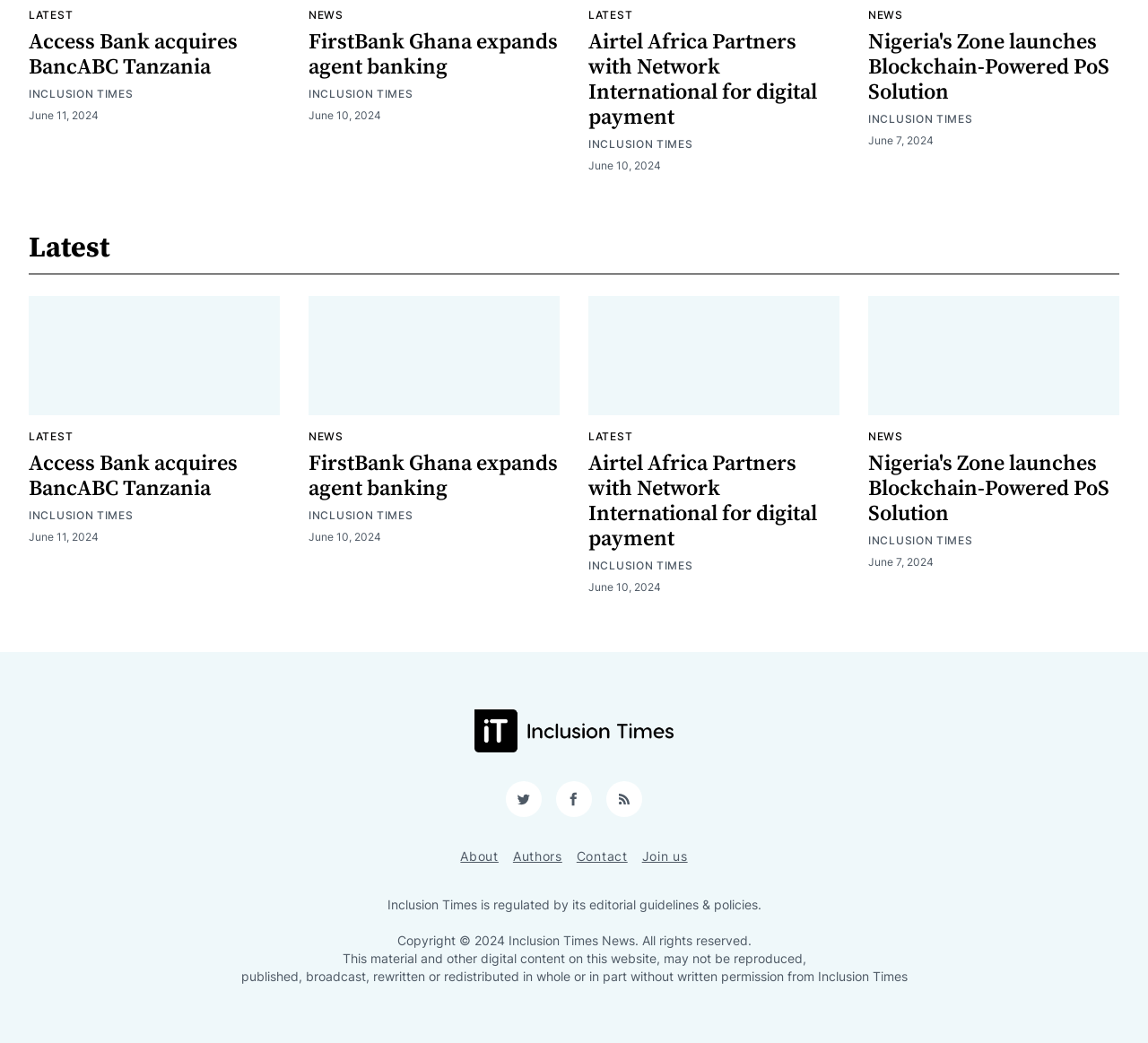What social media platforms are linked on the webpage?
Please look at the screenshot and answer using one word or phrase.

Twitter, Facebook, RSS